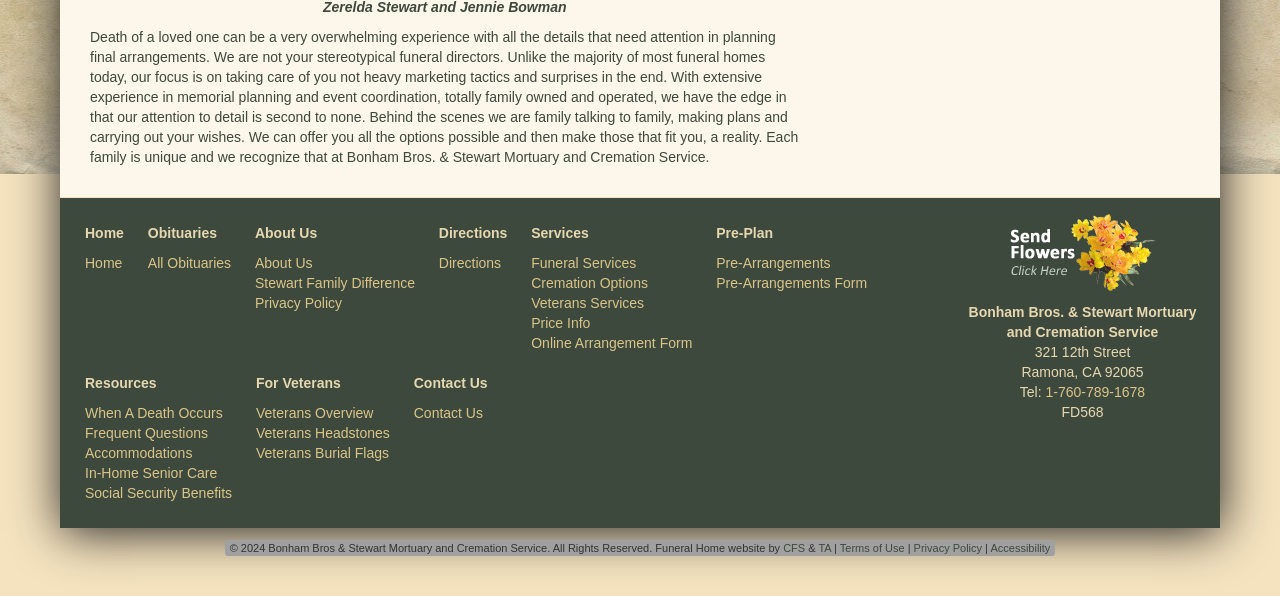Please determine the bounding box coordinates of the area that needs to be clicked to complete this task: 'Contact Us'. The coordinates must be four float numbers between 0 and 1, formatted as [left, top, right, bottom].

[0.323, 0.679, 0.377, 0.706]